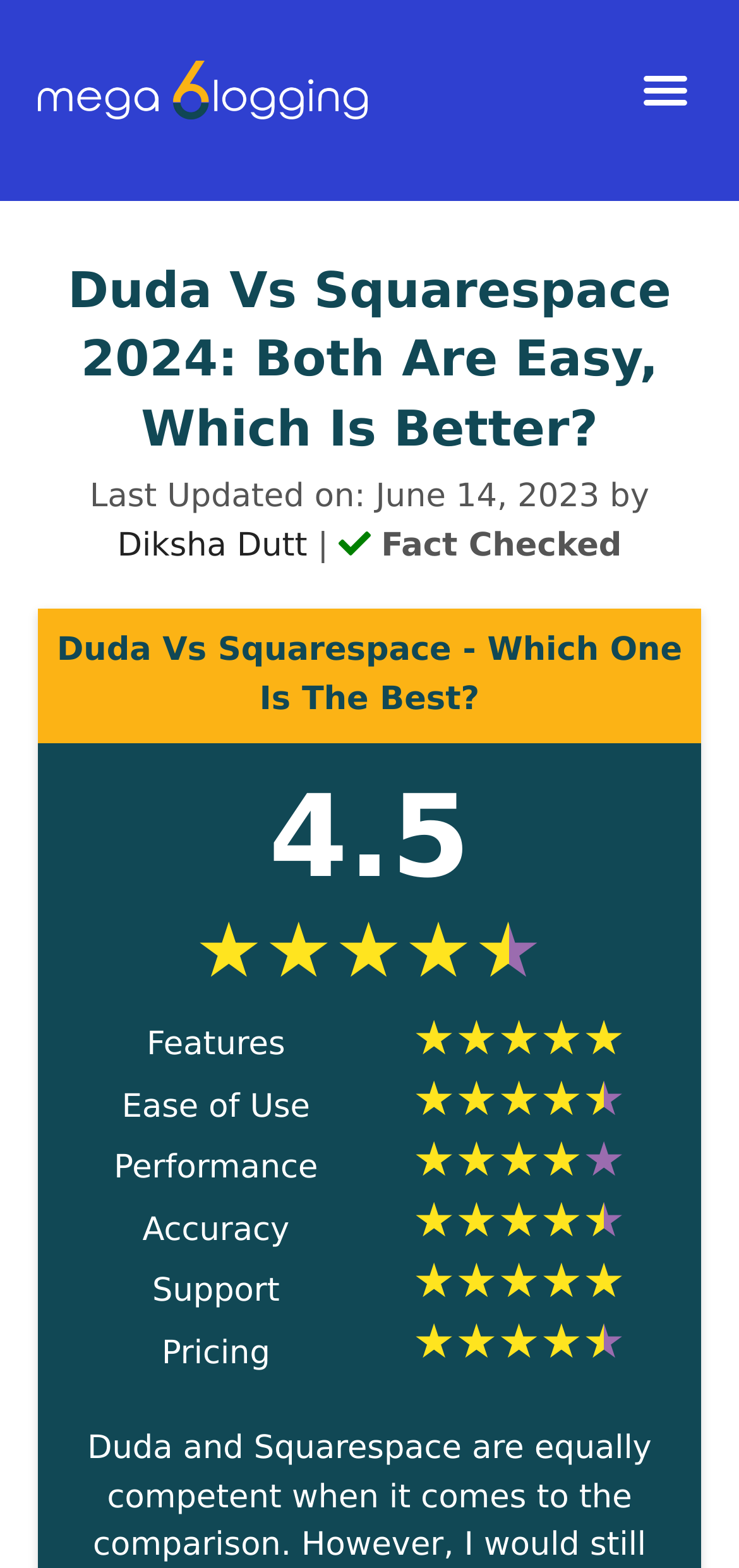Based on the element description: "Diksha Dutt", identify the UI element and provide its bounding box coordinates. Use four float numbers between 0 and 1, [left, top, right, bottom].

[0.159, 0.336, 0.416, 0.36]